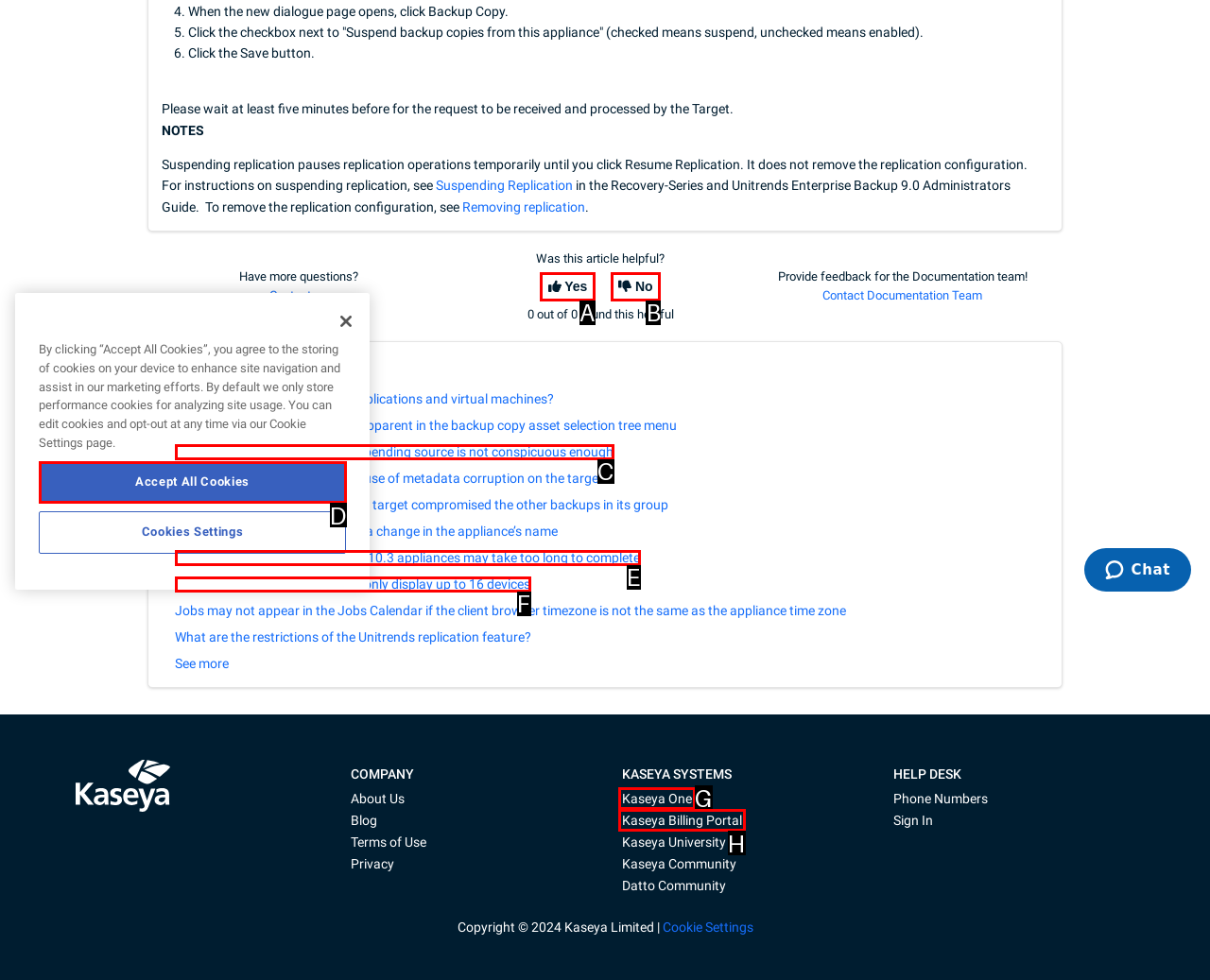Identify the HTML element that corresponds to the following description: Kaseya Billing Portal Provide the letter of the best matching option.

H